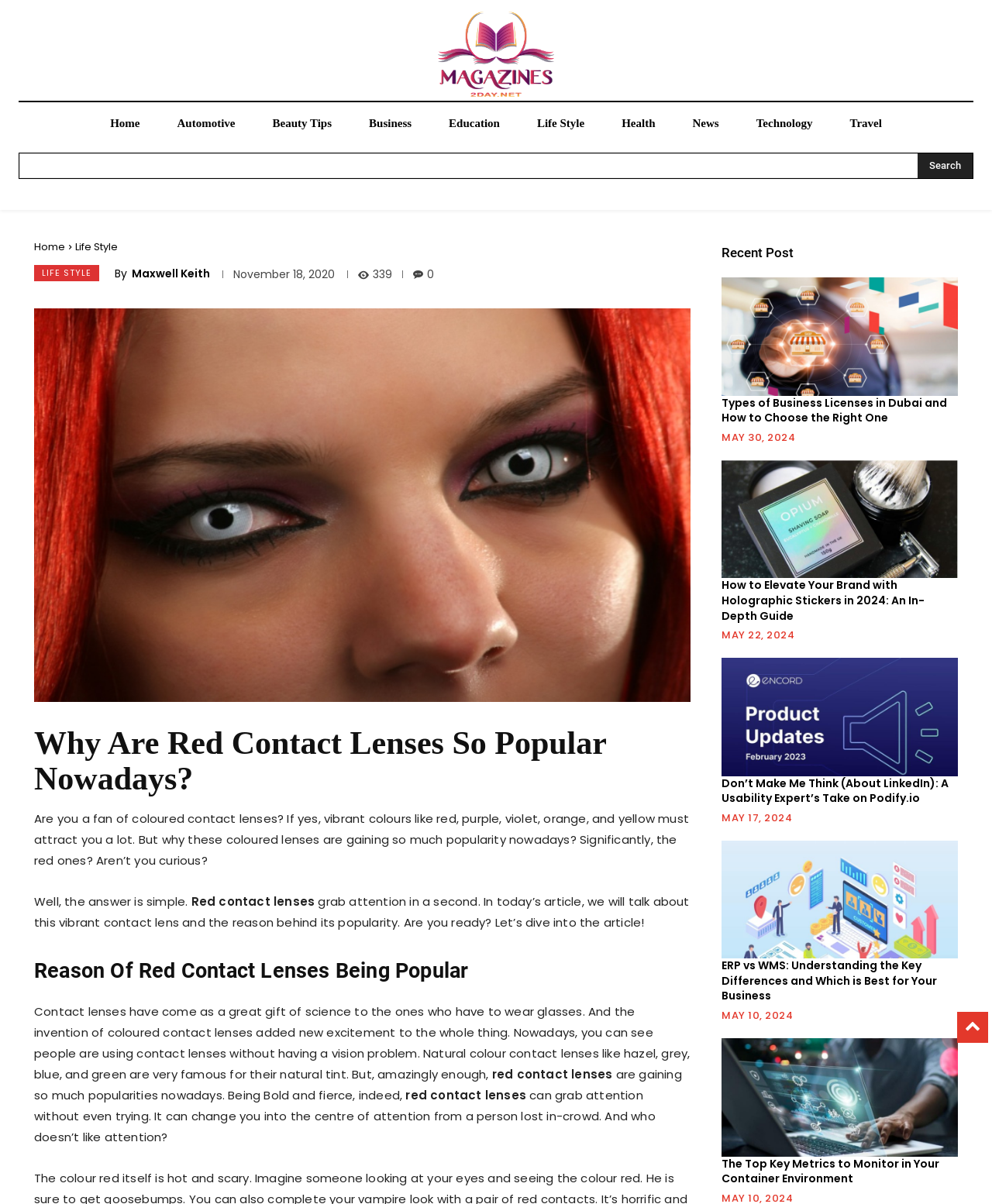Given the element description, predict the bounding box coordinates in the format (top-left x, top-left y, bottom-right x, bottom-right y). Make sure all values are between 0 and 1. Here is the element description: Life Style

[0.076, 0.199, 0.119, 0.211]